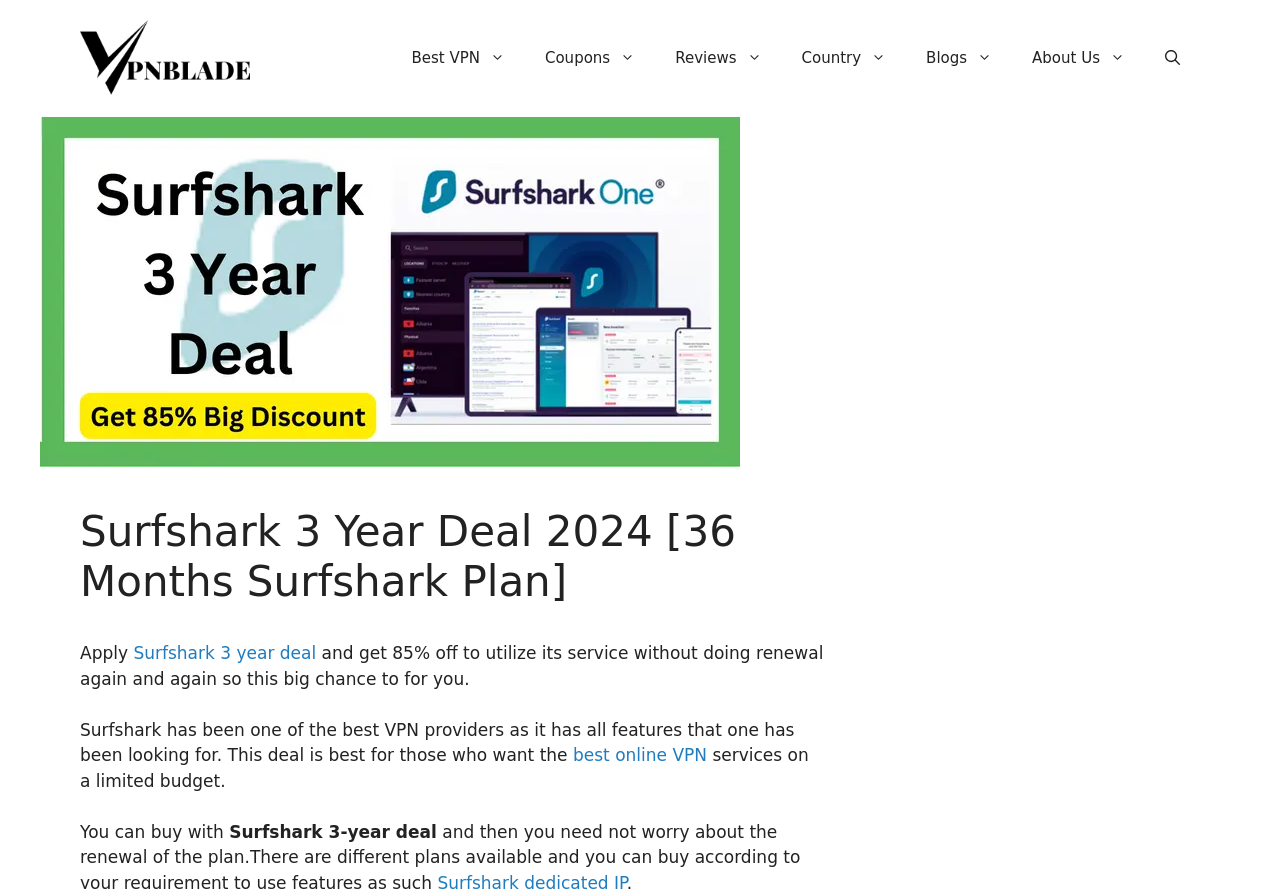Determine the bounding box for the UI element described here: "Surfshark 3 year deal".

[0.104, 0.724, 0.247, 0.746]